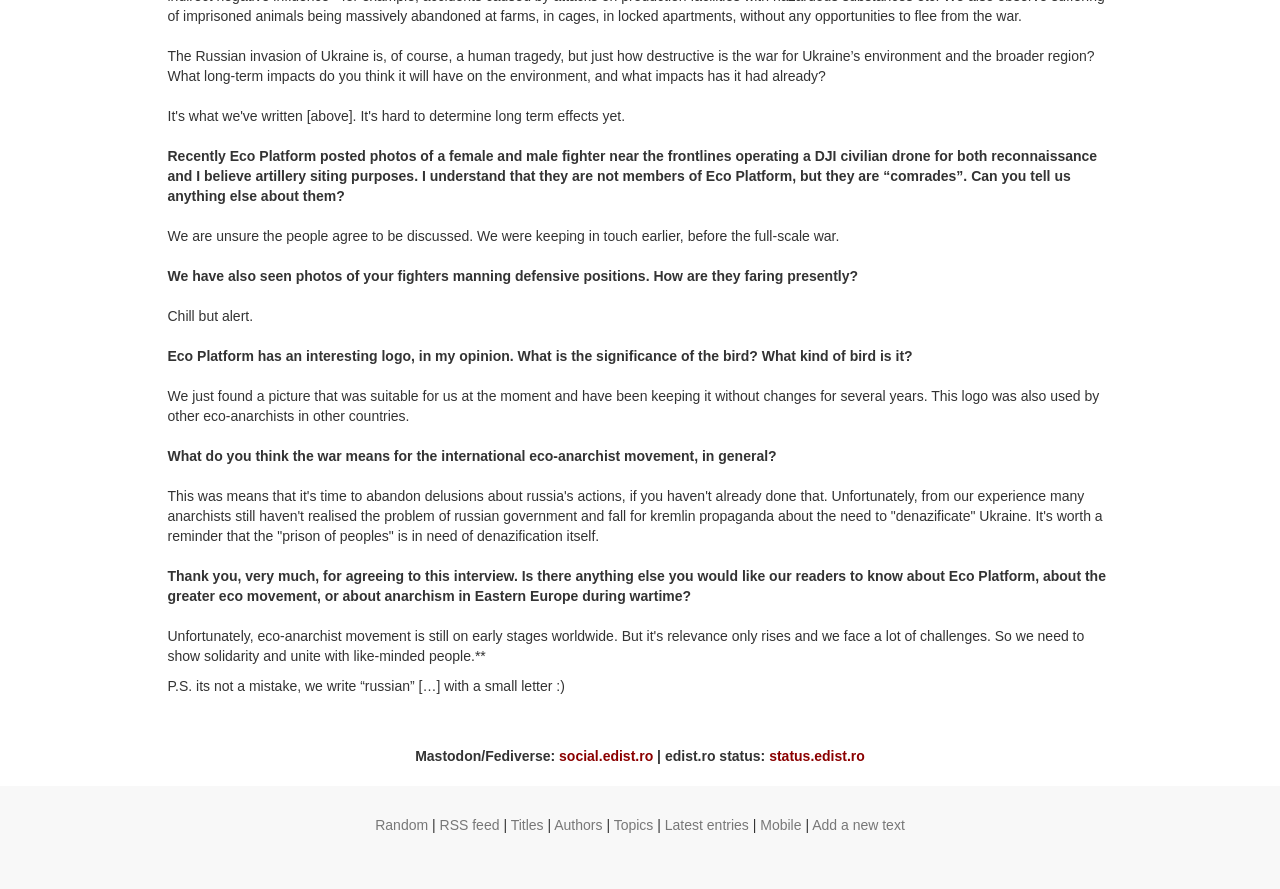What is the name of the platform being discussed?
Please respond to the question thoroughly and include all relevant details.

The name of the platform can be found in several StaticText elements, including the one that asks 'What do you think the war means for the international eco-anarchist movement, in general?' which mentions 'Eco Platform'.